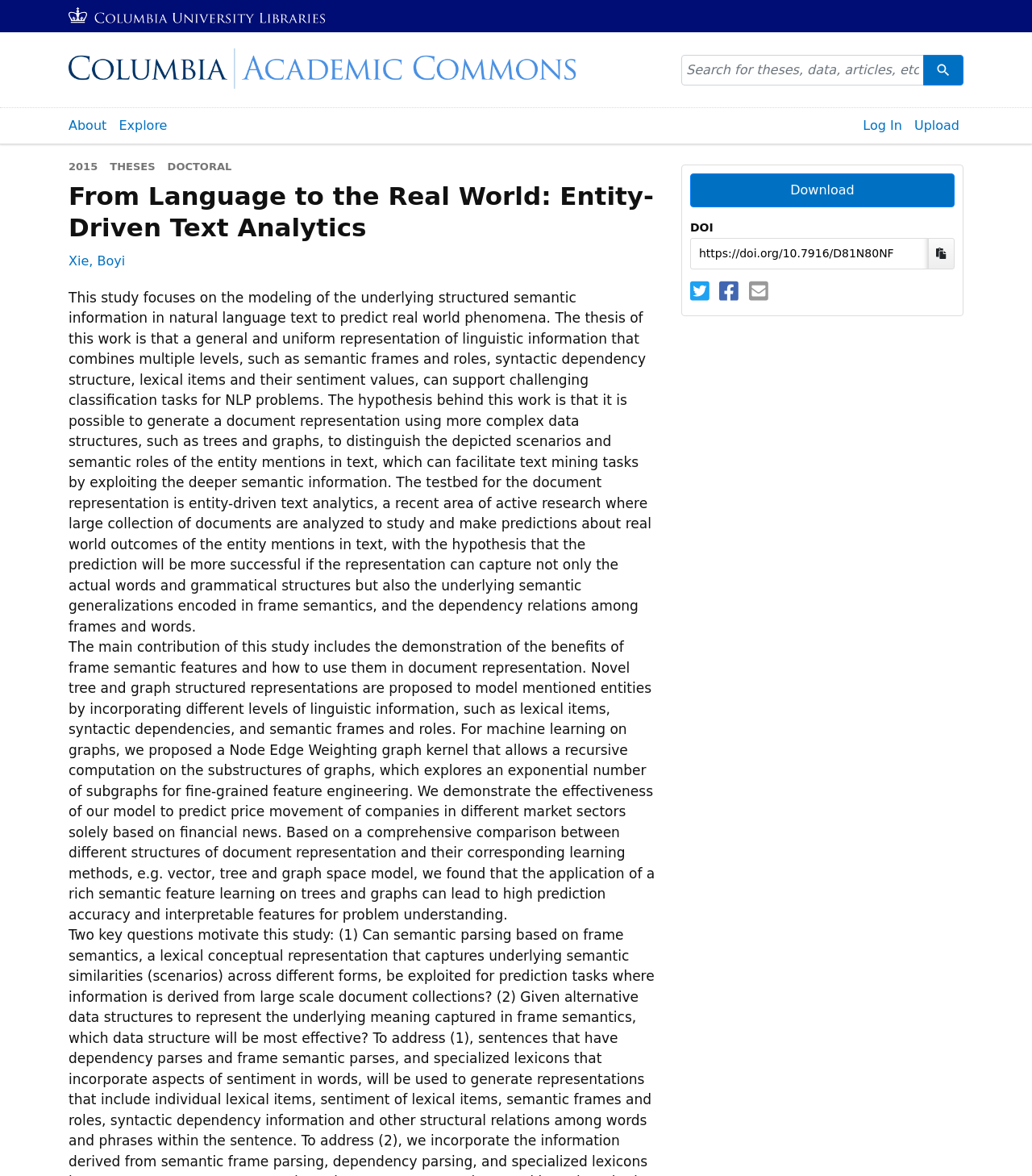Create a detailed summary of all the visual and textual information on the webpage.

This webpage is titled "From Language to the Real World: Entity-Driven Text Analytics" and appears to be an academic paper or thesis. At the top, there are several links, including "Skip to search", "Skip to main content", "Columbia University Libraries", and "Academic Commons". A search bar is located on the top right, with a "Search" button and a text box to input search queries.

Below the search bar, there are several links, including "About Academic Commons", "Explore", "Log In", and "Upload". The upload link has a dropdown menu with options for the year 2015 and theses.

The main content of the page is a heading with the title of the paper, followed by the author's name, "Xie, Boyi". The paper's abstract is a long paragraph that describes the research focus on modeling structured semantic information in natural language text to predict real-world phenomena. The abstract is followed by another long paragraph that outlines the main contributions of the study, including the demonstration of the benefits of frame semantic features and the proposal of novel tree and graph structured representations.

On the right side of the page, there are several links and buttons, including "Download file", a DOI (Digital Object Identifier) text box, a "Copy DOI to clipboard" button, and social media sharing links to Twitter, Facebook, and Email. Each social media sharing link has a corresponding image.